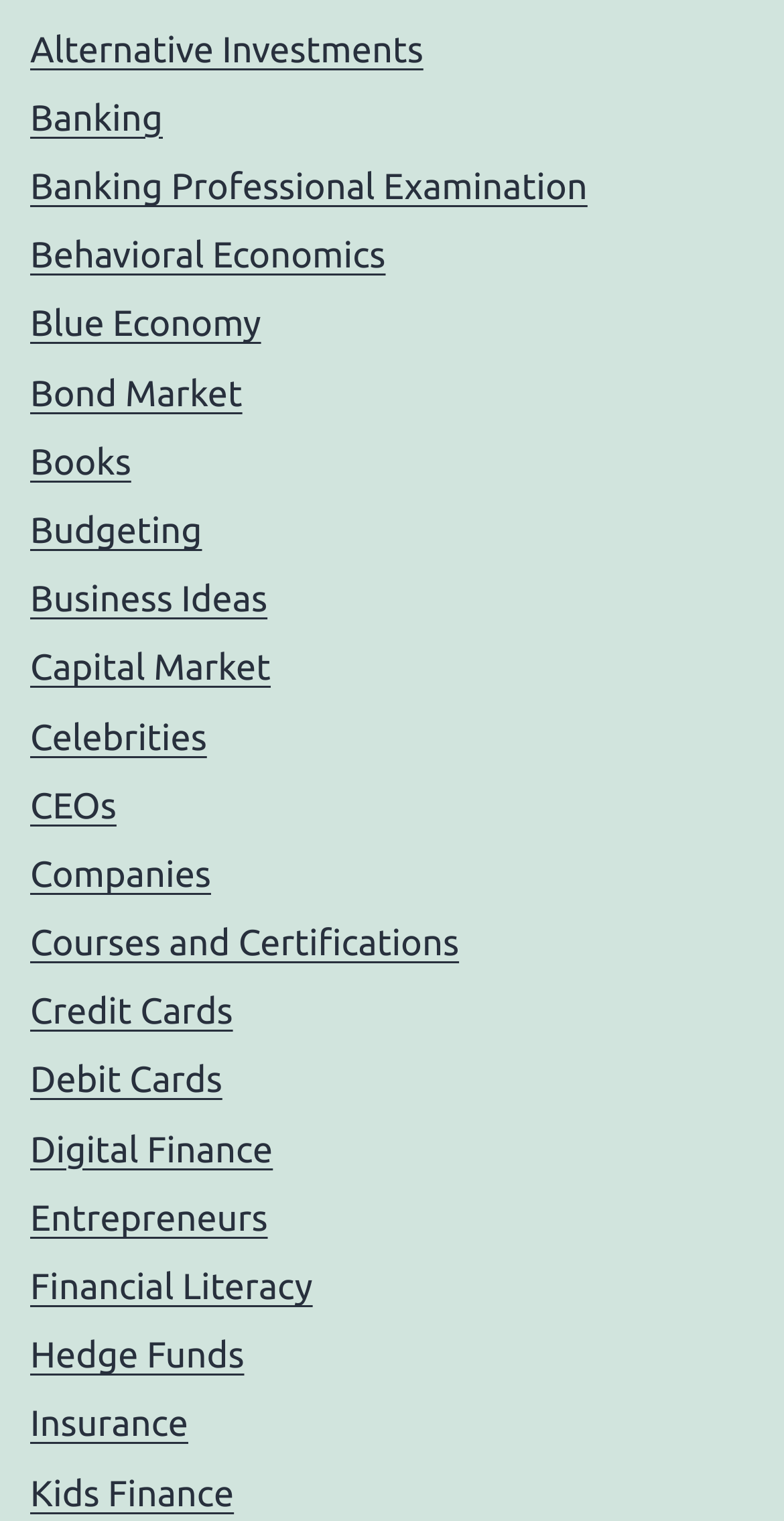Locate the bounding box coordinates of the area where you should click to accomplish the instruction: "Browse Books".

[0.038, 0.291, 0.167, 0.317]